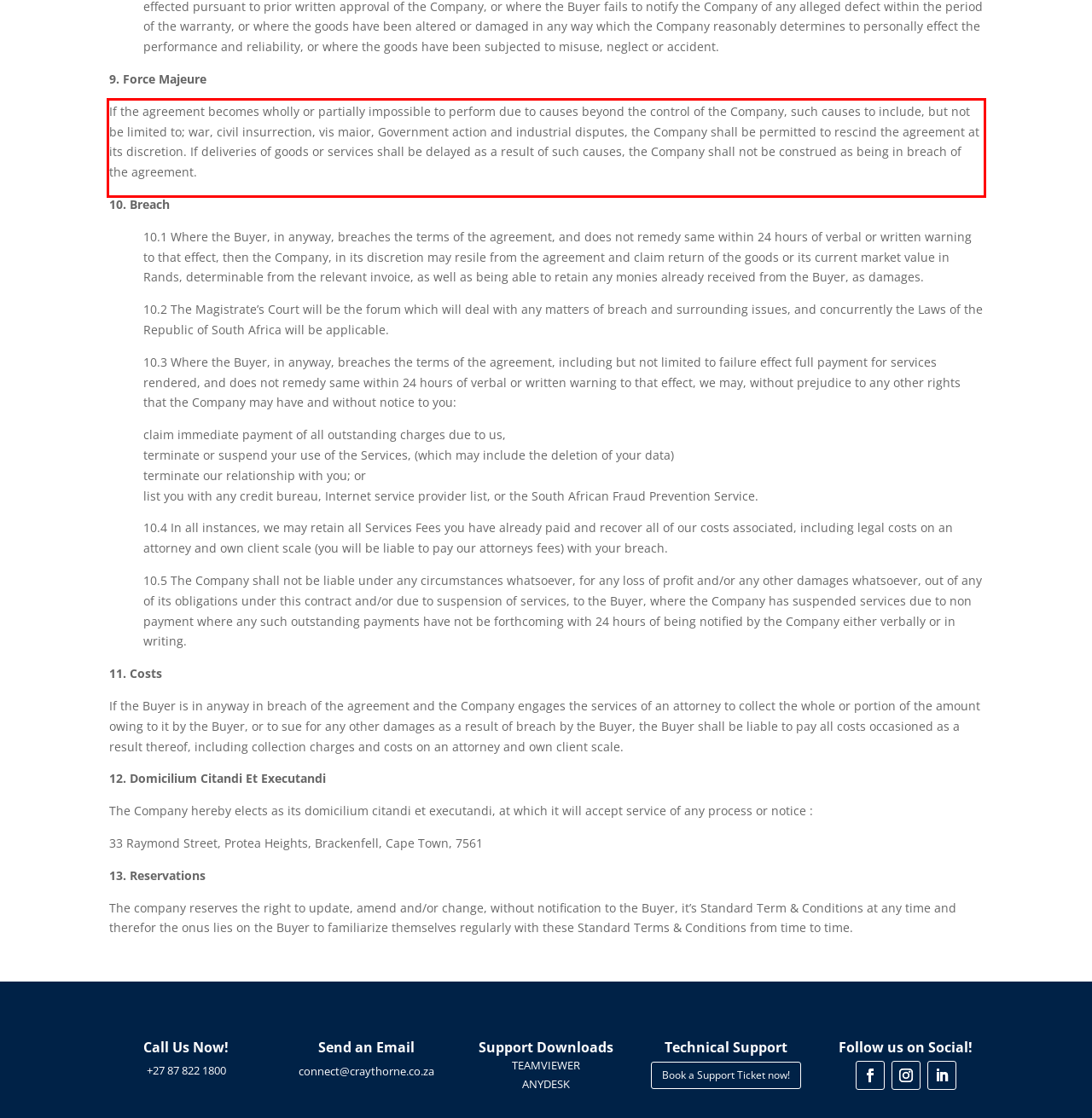View the screenshot of the webpage and identify the UI element surrounded by a red bounding box. Extract the text contained within this red bounding box.

If the agreement becomes wholly or partially impossible to perform due to causes beyond the control of the Company, such causes to include, but not be limited to; war, civil insurrection, vis maior, Government action and industrial disputes, the Company shall be permitted to rescind the agreement at its discretion. If deliveries of goods or services shall be delayed as a result of such causes, the Company shall not be construed as being in breach of the agreement.